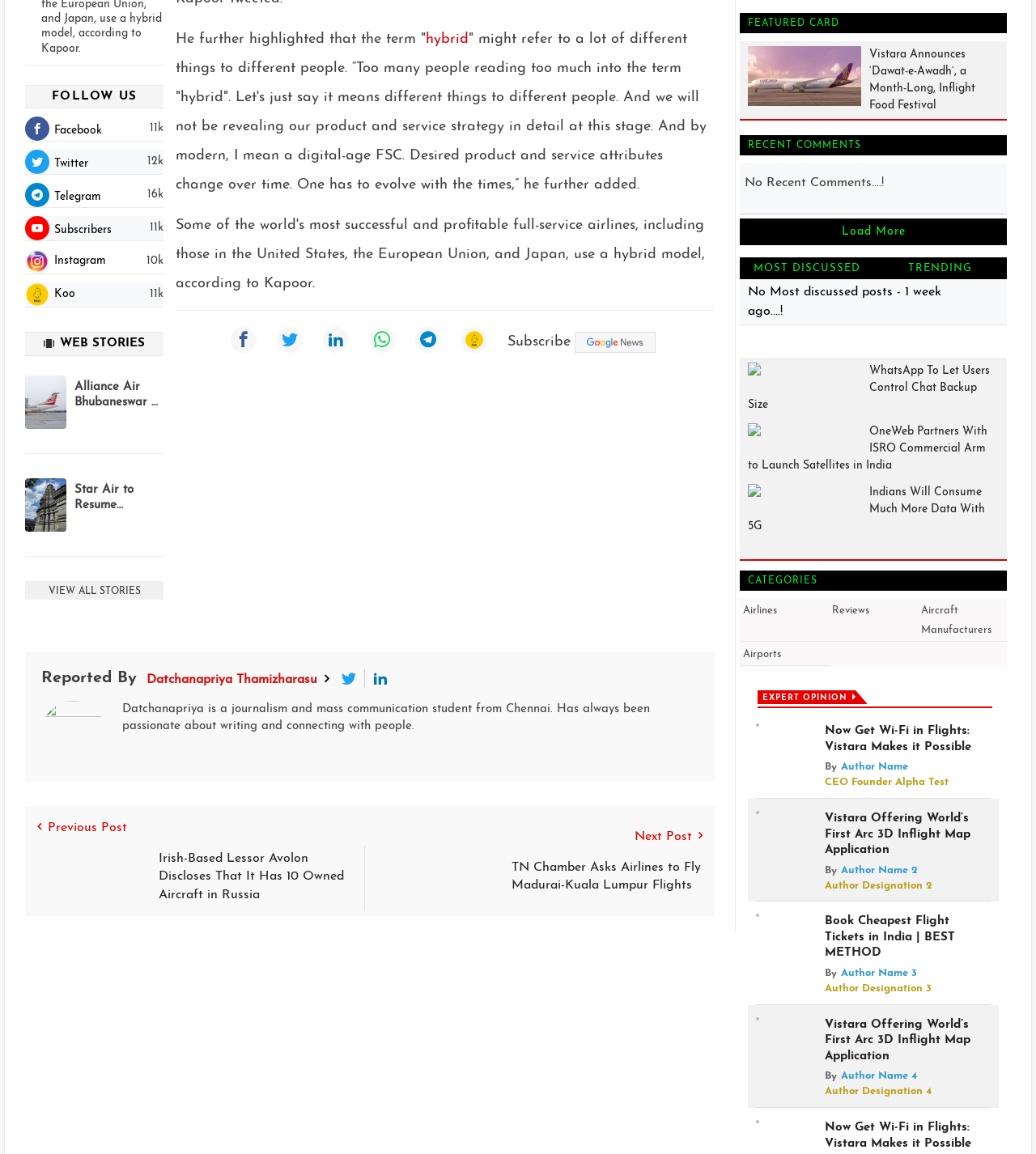Locate the UI element described by Load More and provide its bounding box coordinates. Use the format (top-left x, top-left y, bottom-right x, bottom-right y) with all values as floating point numbers between 0 and 1.

[0.714, 0.189, 0.972, 0.213]